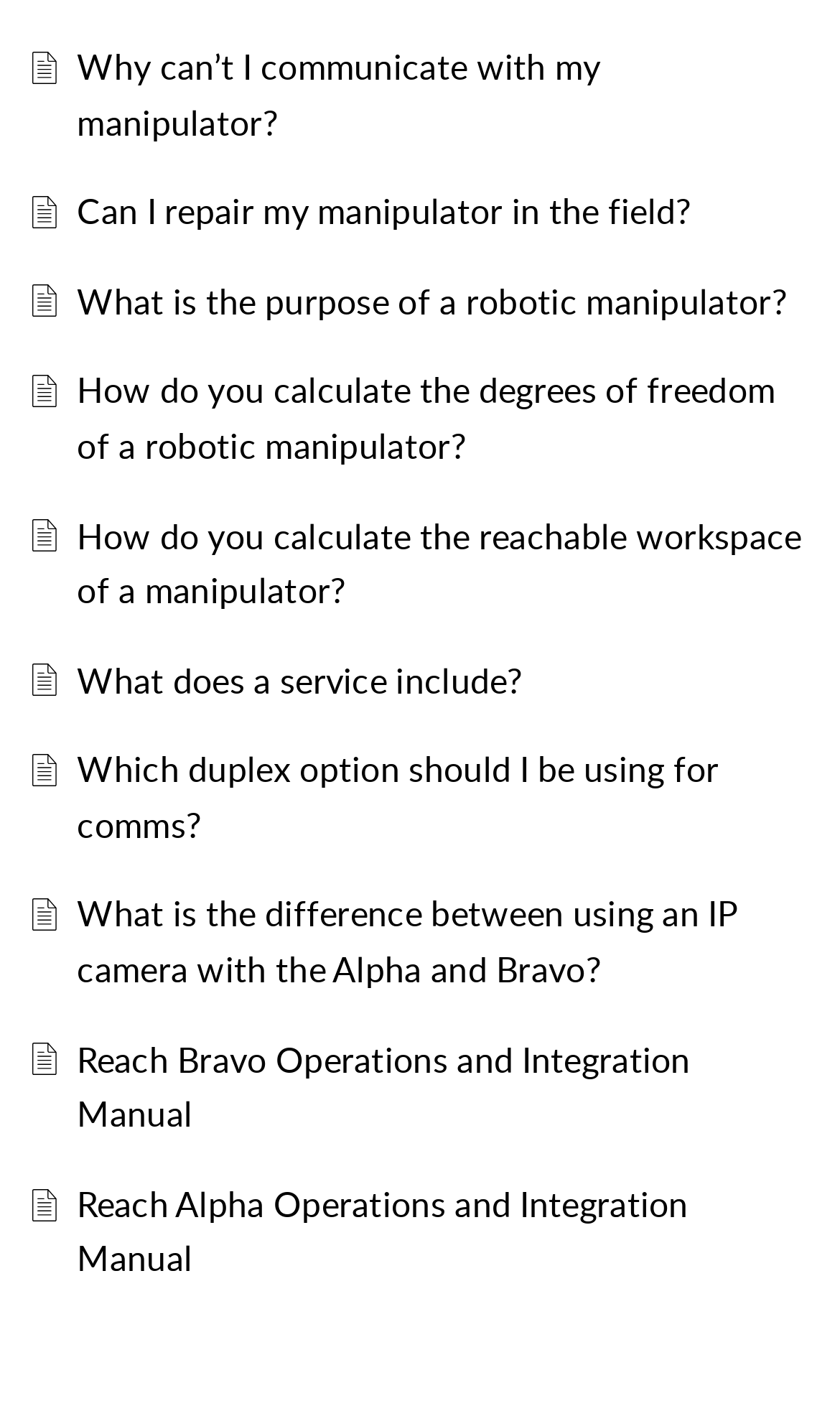What is the purpose of the last two links?
Provide a short answer using one word or a brief phrase based on the image.

Operations and Integration Manuals